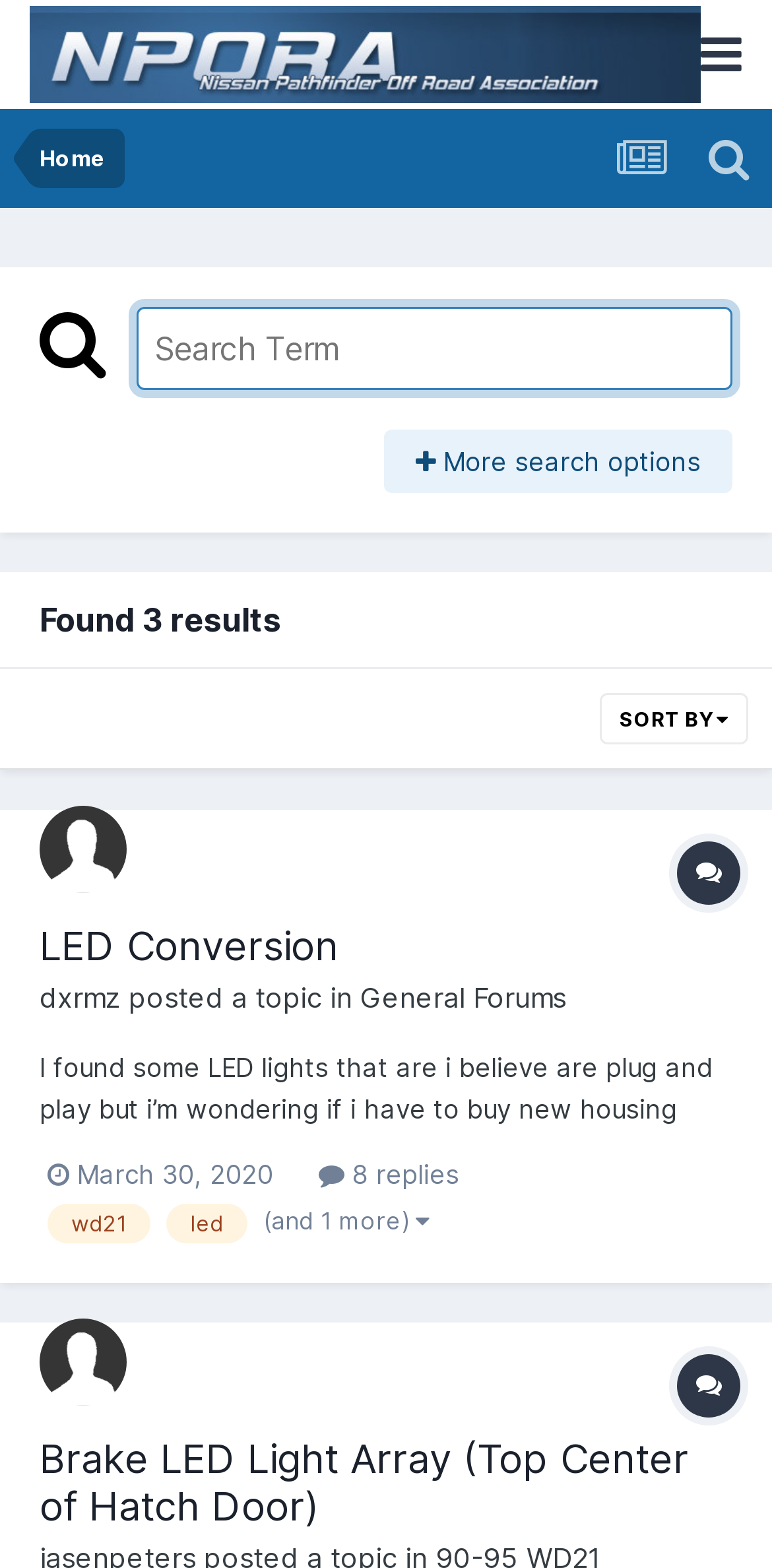Pinpoint the bounding box coordinates of the area that must be clicked to complete this instruction: "Click on the NPORA Forums logo".

[0.038, 0.0, 0.908, 0.069]